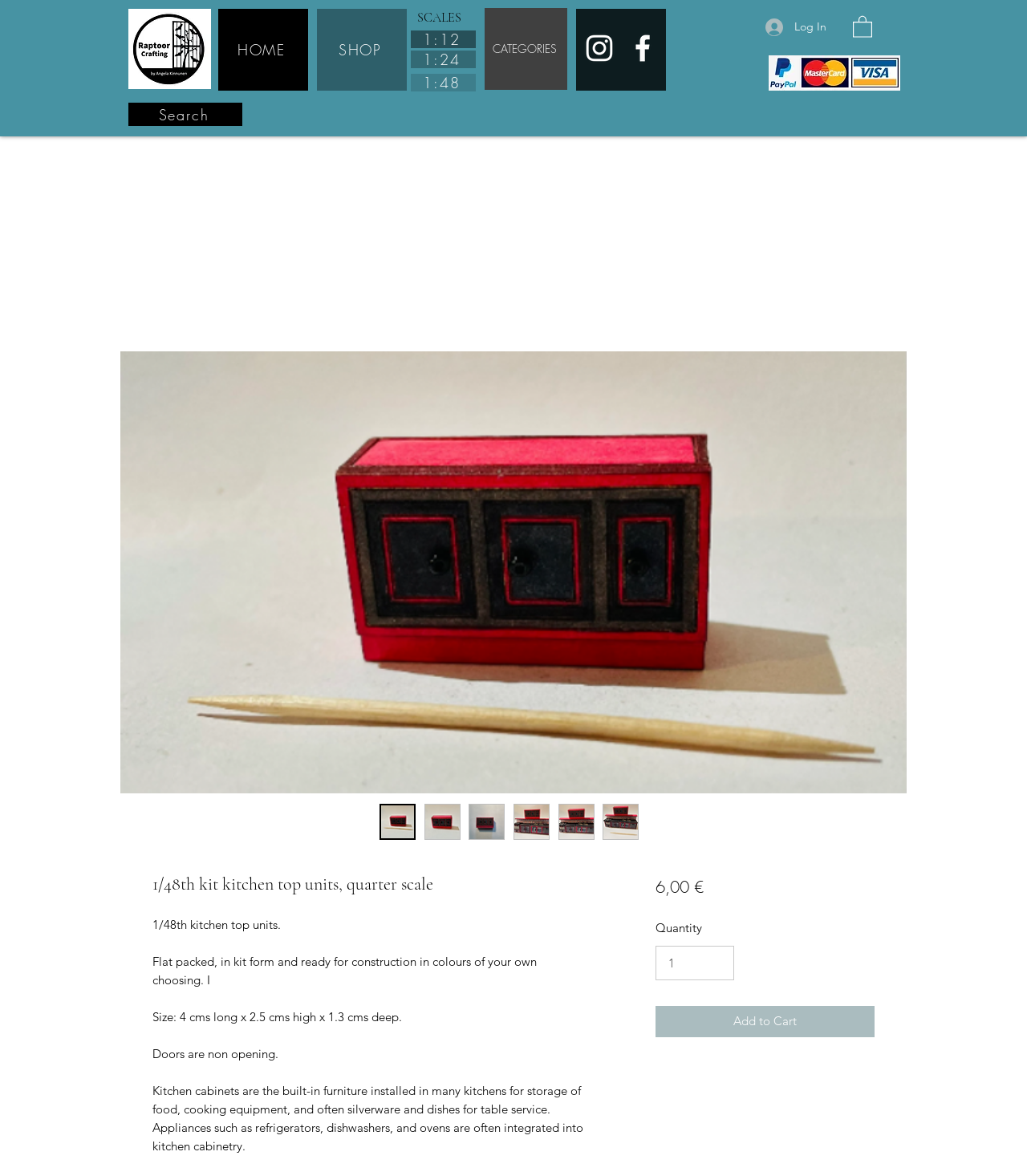Predict the bounding box of the UI element based on the description: "Add to Cart". The coordinates should be four float numbers between 0 and 1, formatted as [left, top, right, bottom].

[0.638, 0.855, 0.852, 0.882]